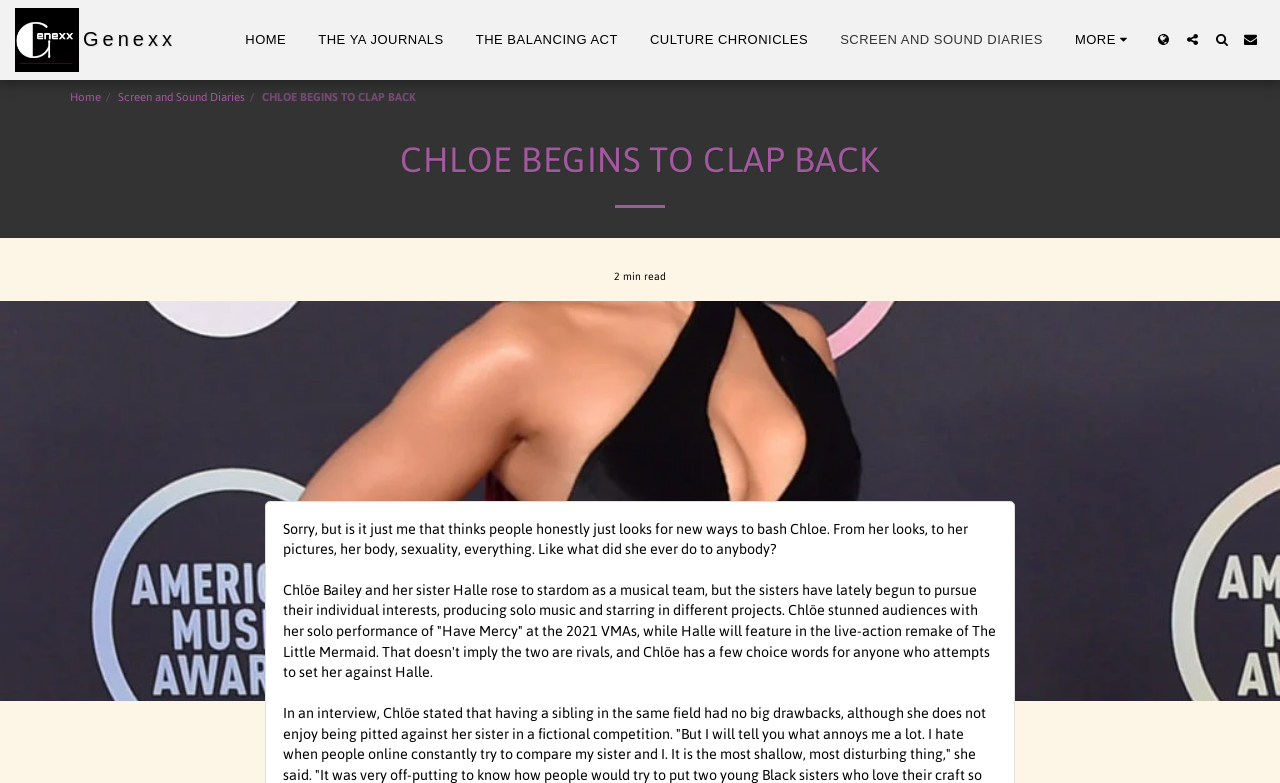What is the name of the project Halle will feature in?
Based on the image, provide your answer in one word or phrase.

The Little Mermaid